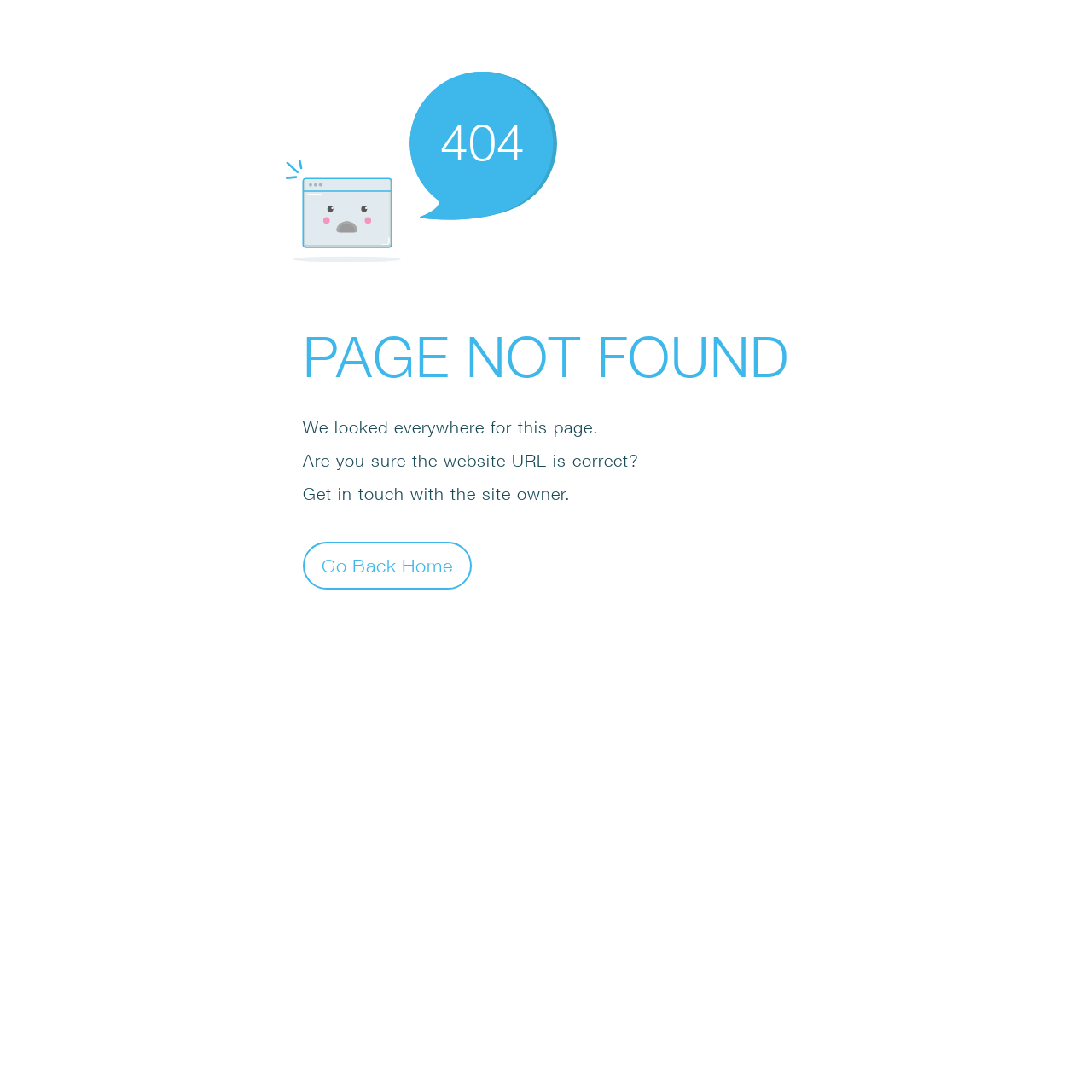How many static text elements are there?
Using the image, elaborate on the answer with as much detail as possible.

There are four static text elements: '404', 'PAGE NOT FOUND', 'We looked everywhere for this page.', and 'Are you sure the website URL is correct?'. These elements are siblings of each other and are located vertically in the given order.